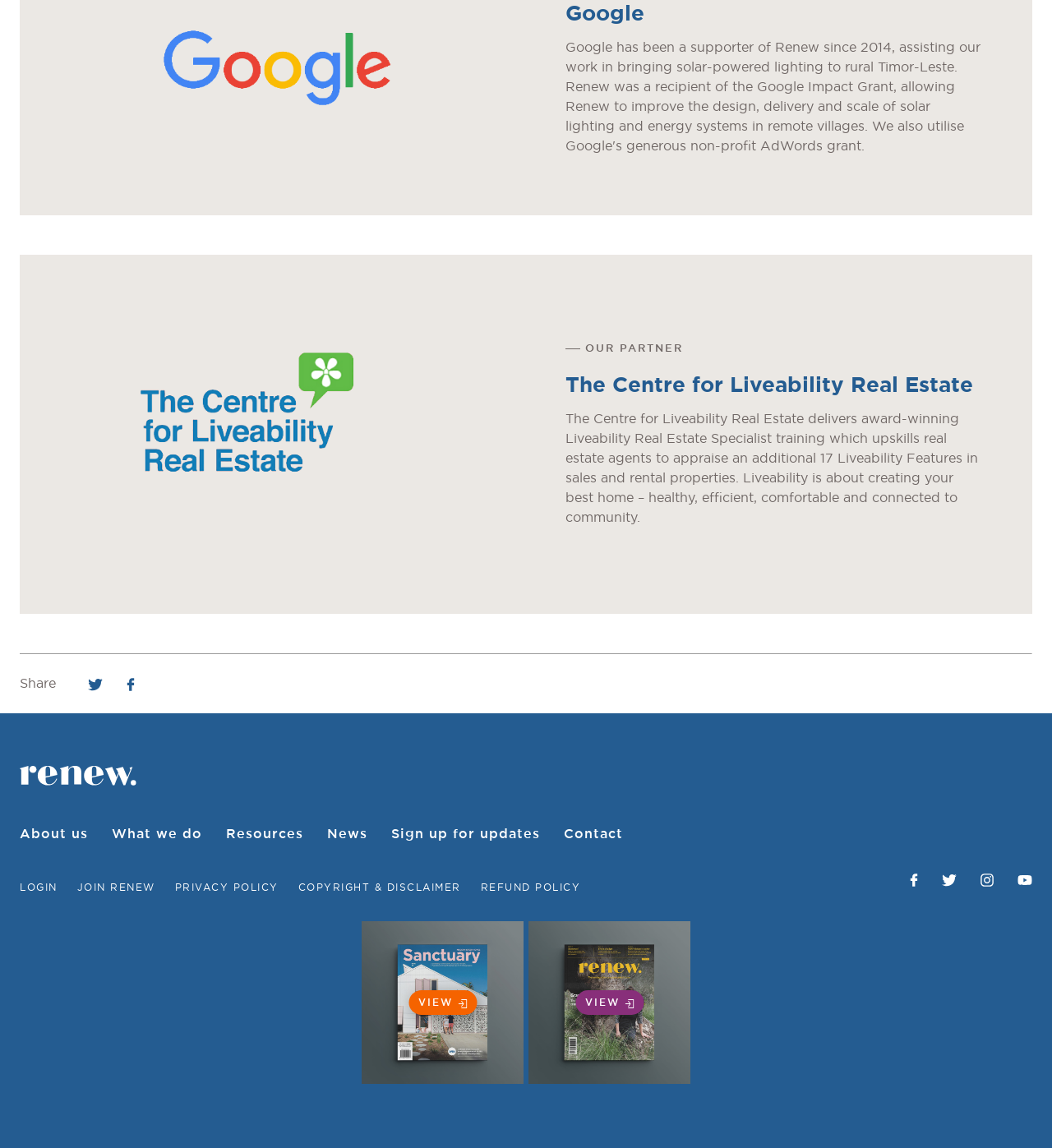Find the bounding box coordinates for the element that must be clicked to complete the instruction: "View Sanctuary page". The coordinates should be four float numbers between 0 and 1, indicated as [left, top, right, bottom].

[0.388, 0.863, 0.453, 0.884]